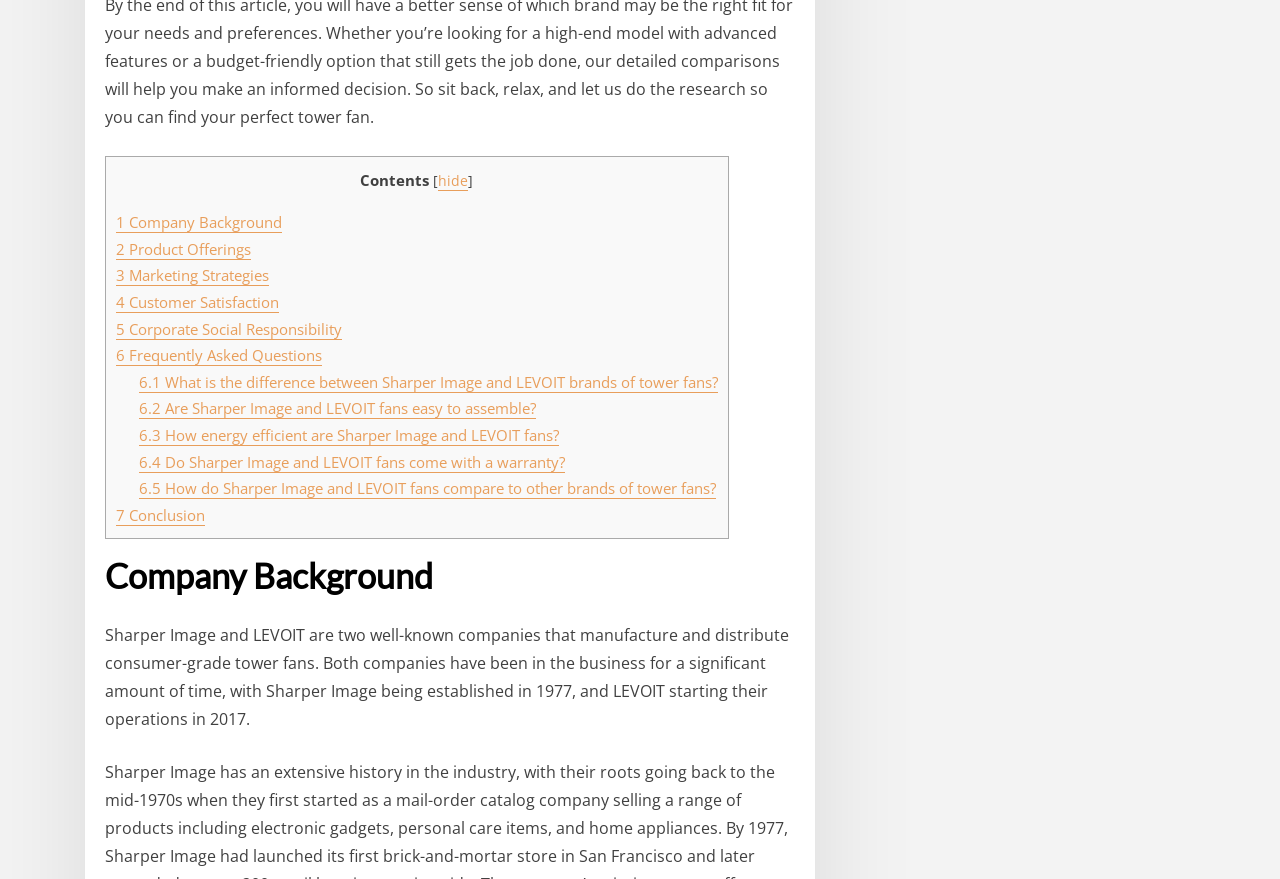Provide a one-word or one-phrase answer to the question:
What is the topic of the section that starts with 'Sharper Image and LEVOIT are two well-known companies...'

Company Background